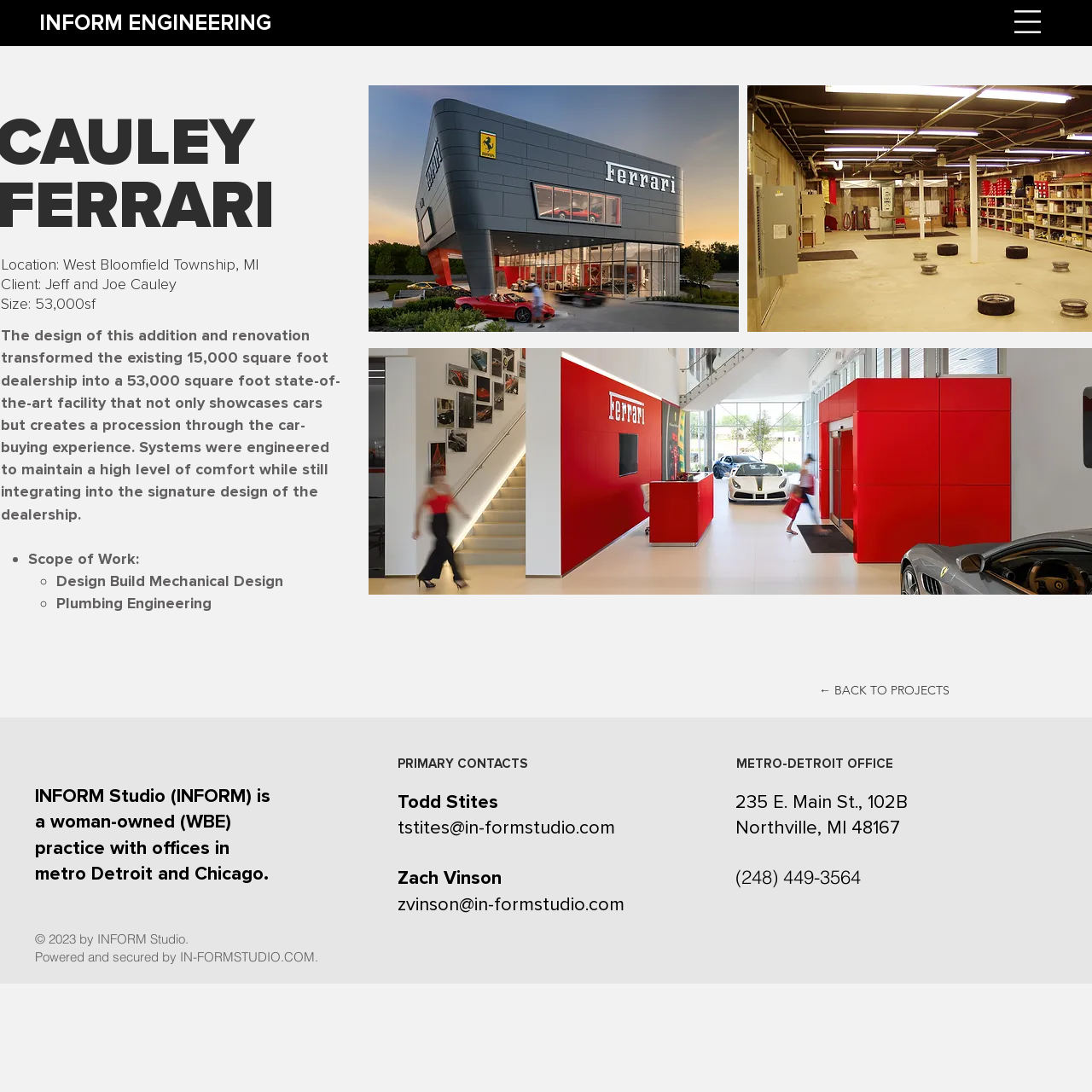Please provide a one-word or phrase answer to the question: 
What is the size of the dealership after renovation?

53,000 square foot